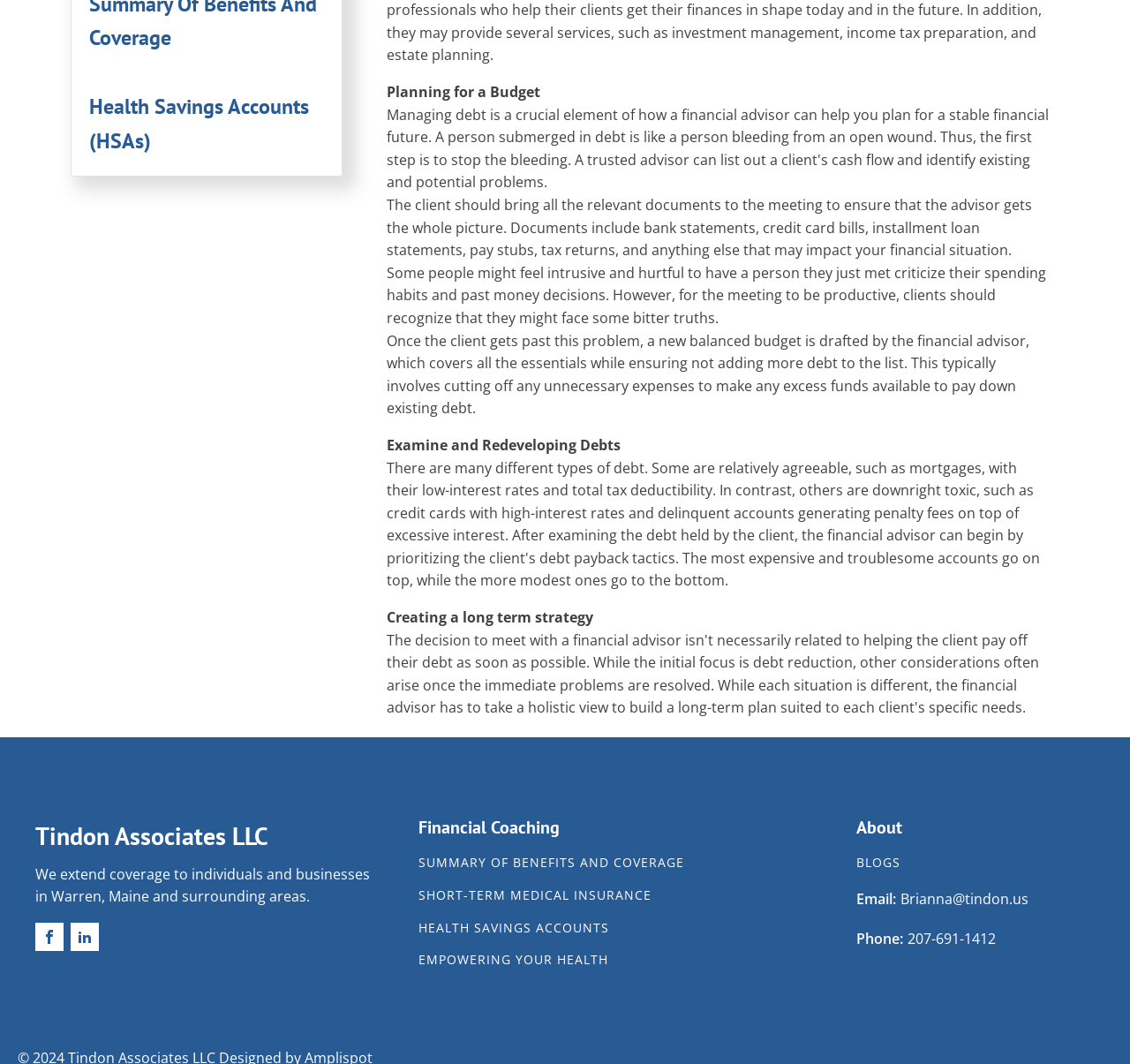What is the company name?
Based on the visual details in the image, please answer the question thoroughly.

The company name is mentioned in the heading element with the text 'Tindon Associates LLC' at the top of the webpage.